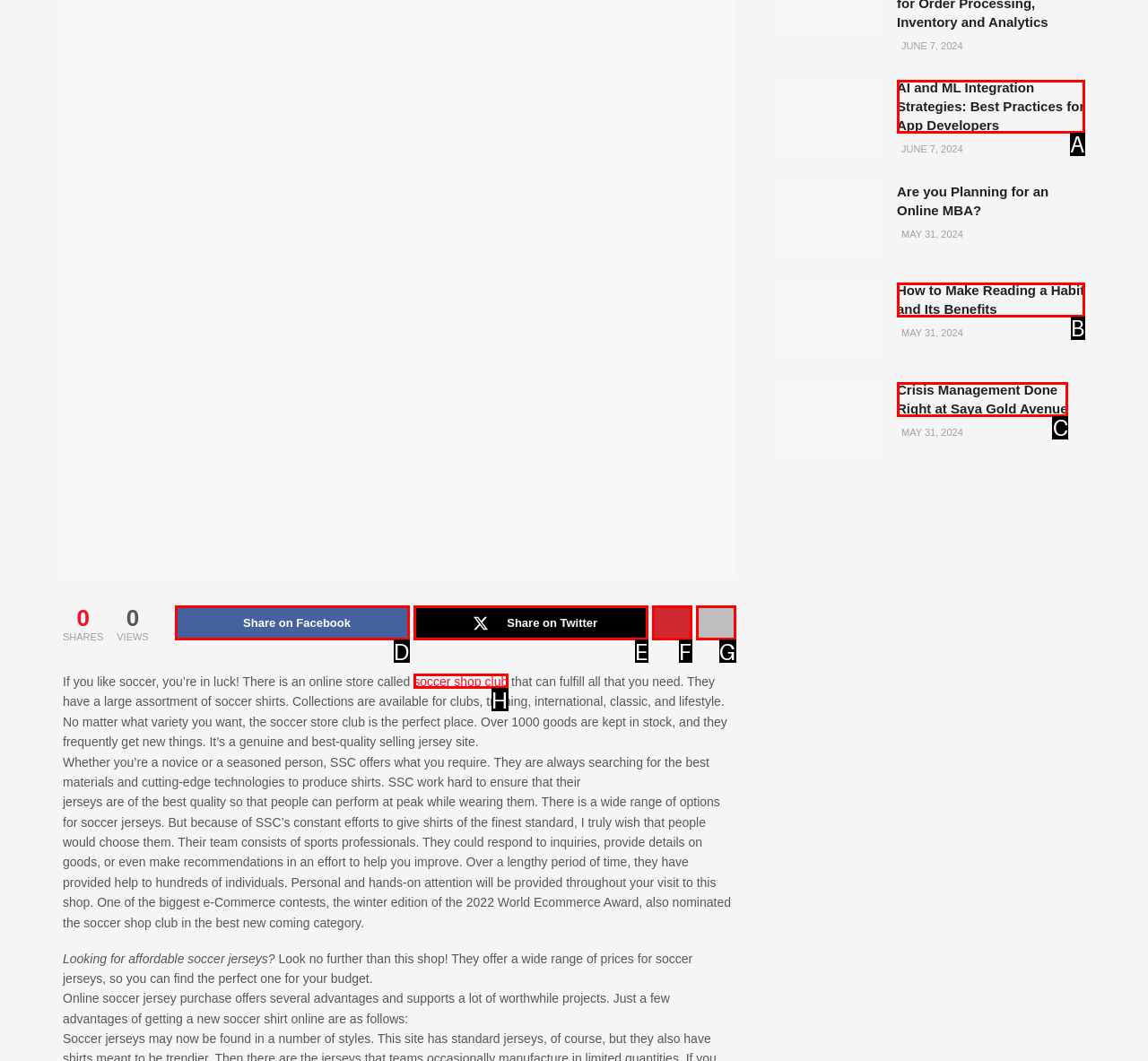Which UI element corresponds to this description: parent_node: Share on Facebook
Reply with the letter of the correct option.

F